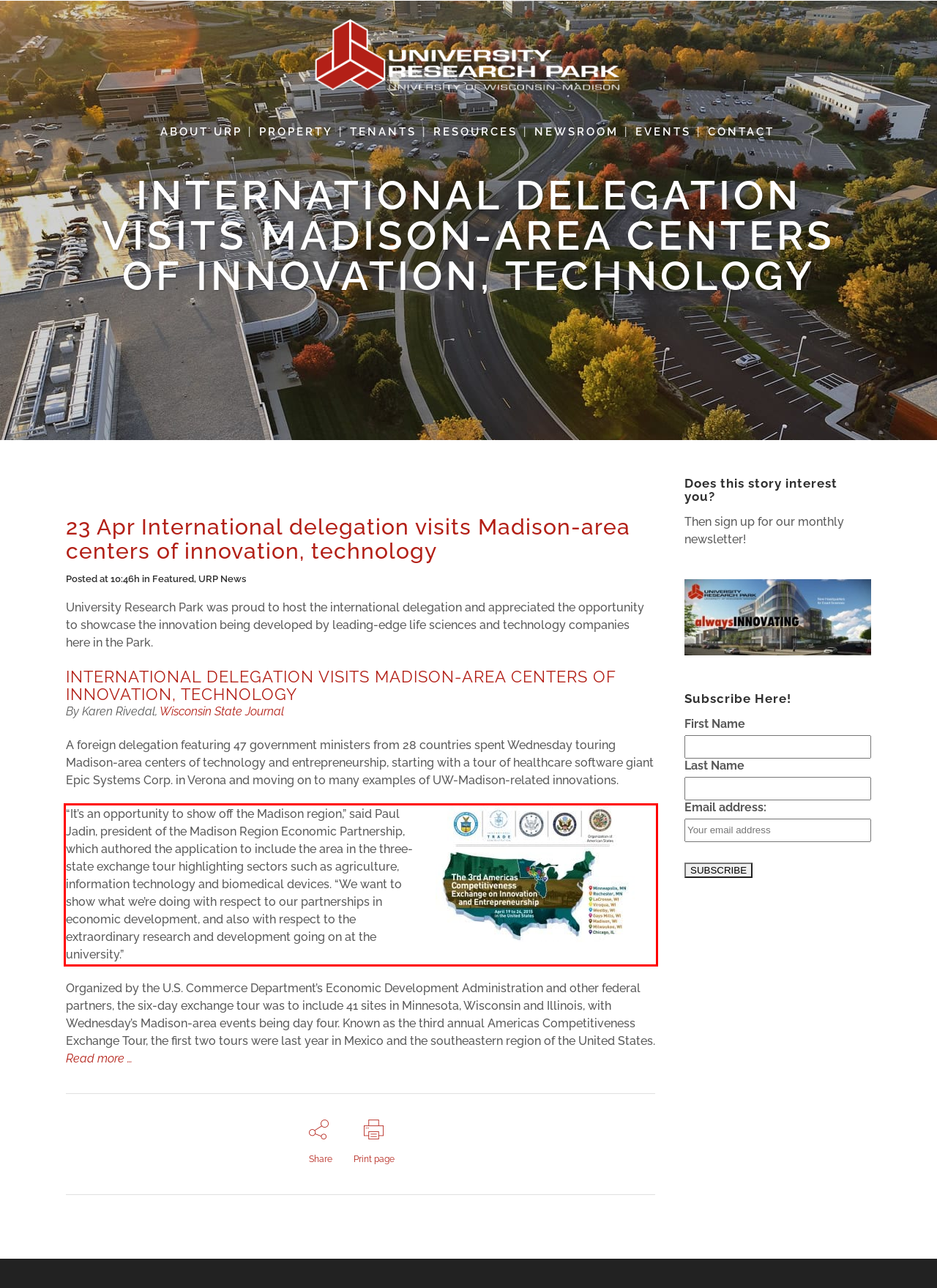View the screenshot of the webpage and identify the UI element surrounded by a red bounding box. Extract the text contained within this red bounding box.

“It’s an opportunity to show off the Madison region,” said Paul Jadin, president of the Madison Region Economic Partnership, which authored the application to include the area in the three-state exchange tour highlighting sectors such as agriculture, information technology and biomedical devices. “We want to show what we’re doing with respect to our partnerships in economic development, and also with respect to the extraordinary research and development going on at the university.”